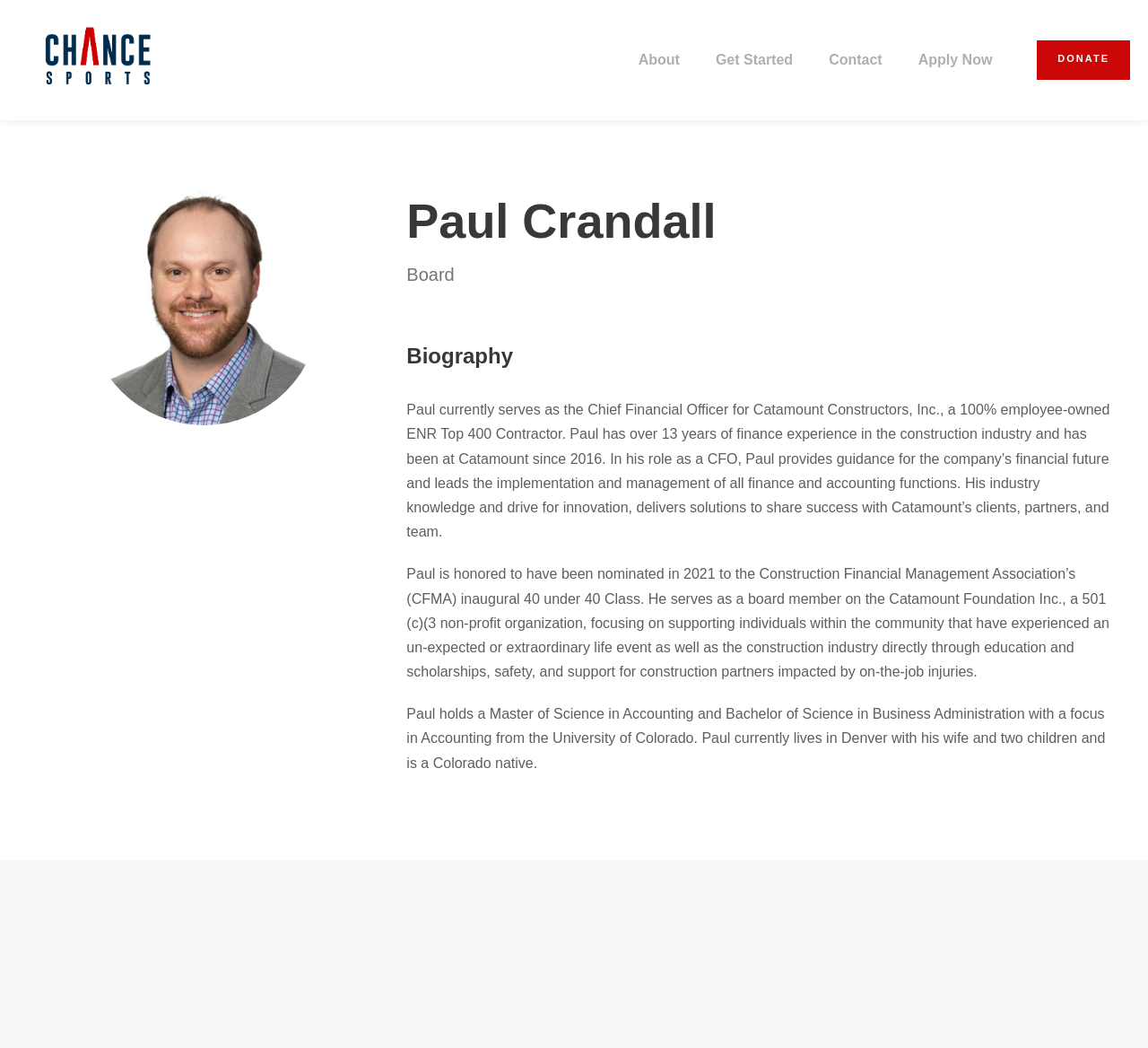Where does Paul currently live?
Based on the image, respond with a single word or phrase.

Denver